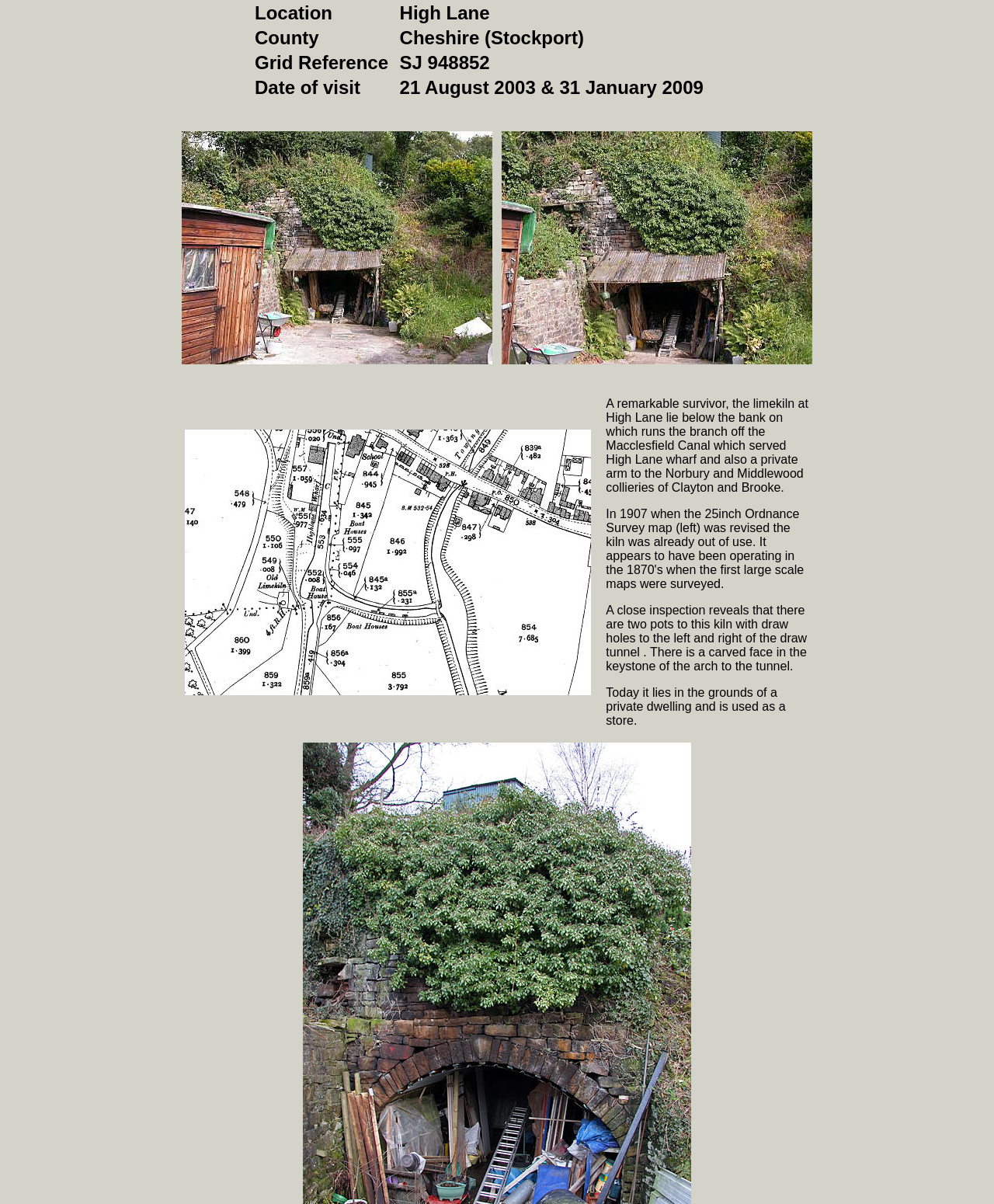How many pots does the limekiln have?
Please respond to the question with a detailed and well-explained answer.

I found the answer by reading the text in the third table on the webpage, which describes the limekiln as having 'two pots'.